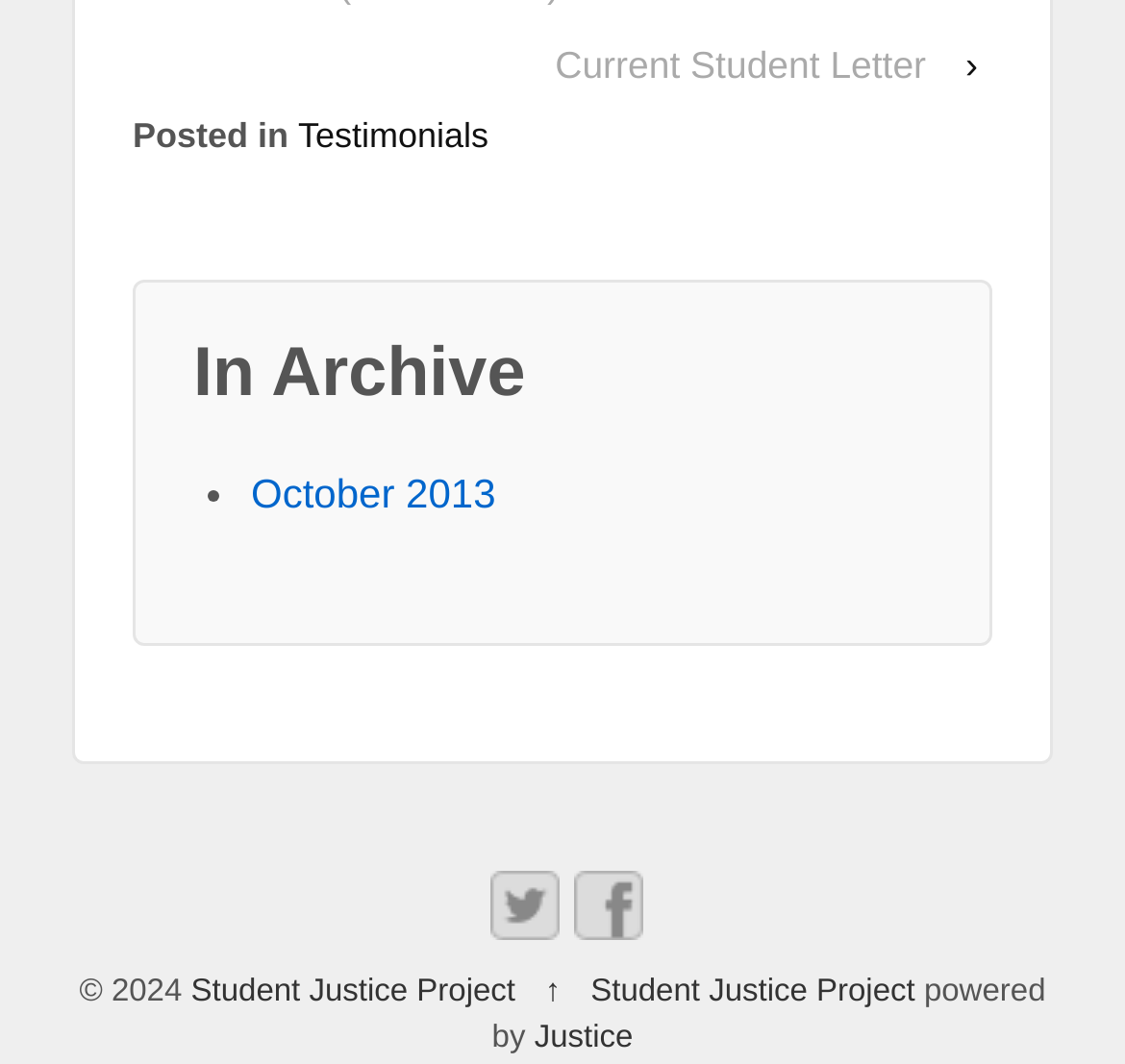Please identify the bounding box coordinates of where to click in order to follow the instruction: "Open Twitter".

[0.436, 0.834, 0.497, 0.866]